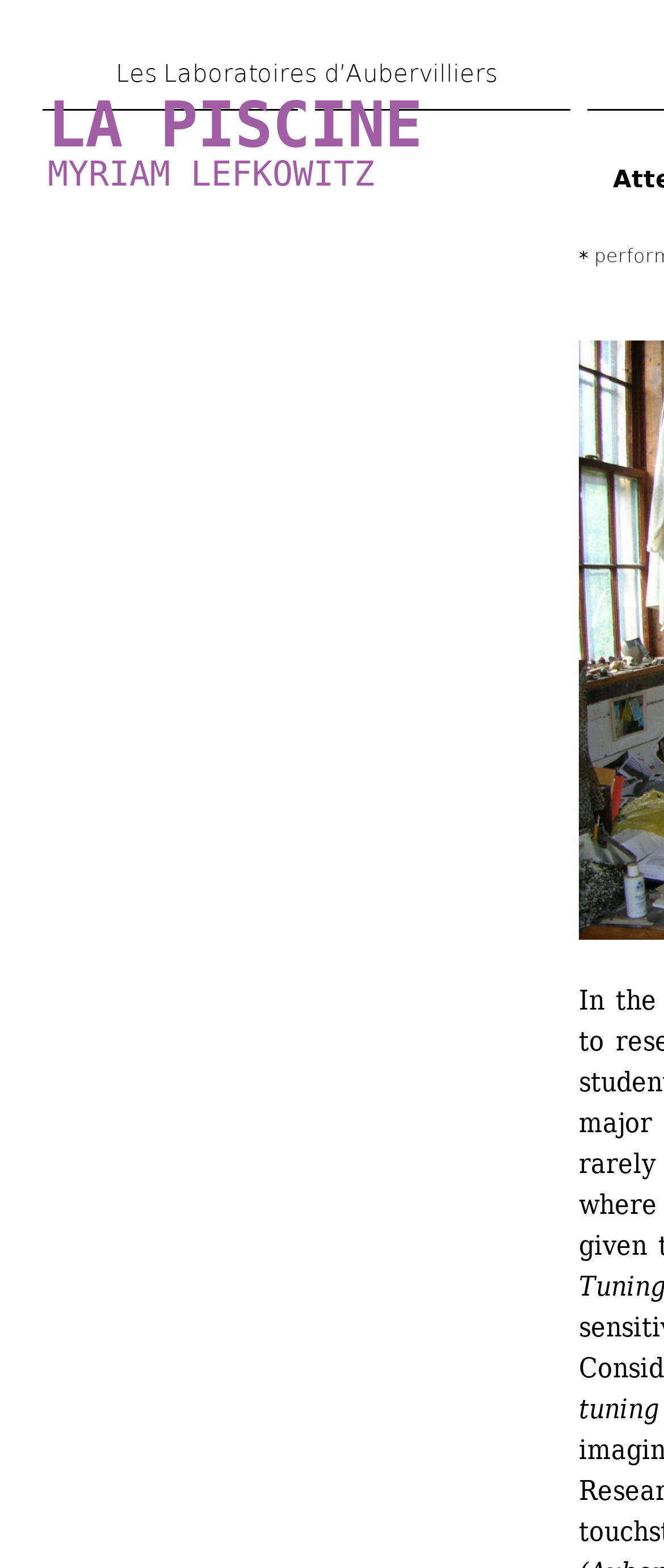What is the name of the person associated with 'LA PISCINE'?
Using the visual information, reply with a single word or short phrase.

MYRIAM LEFKOWITZ